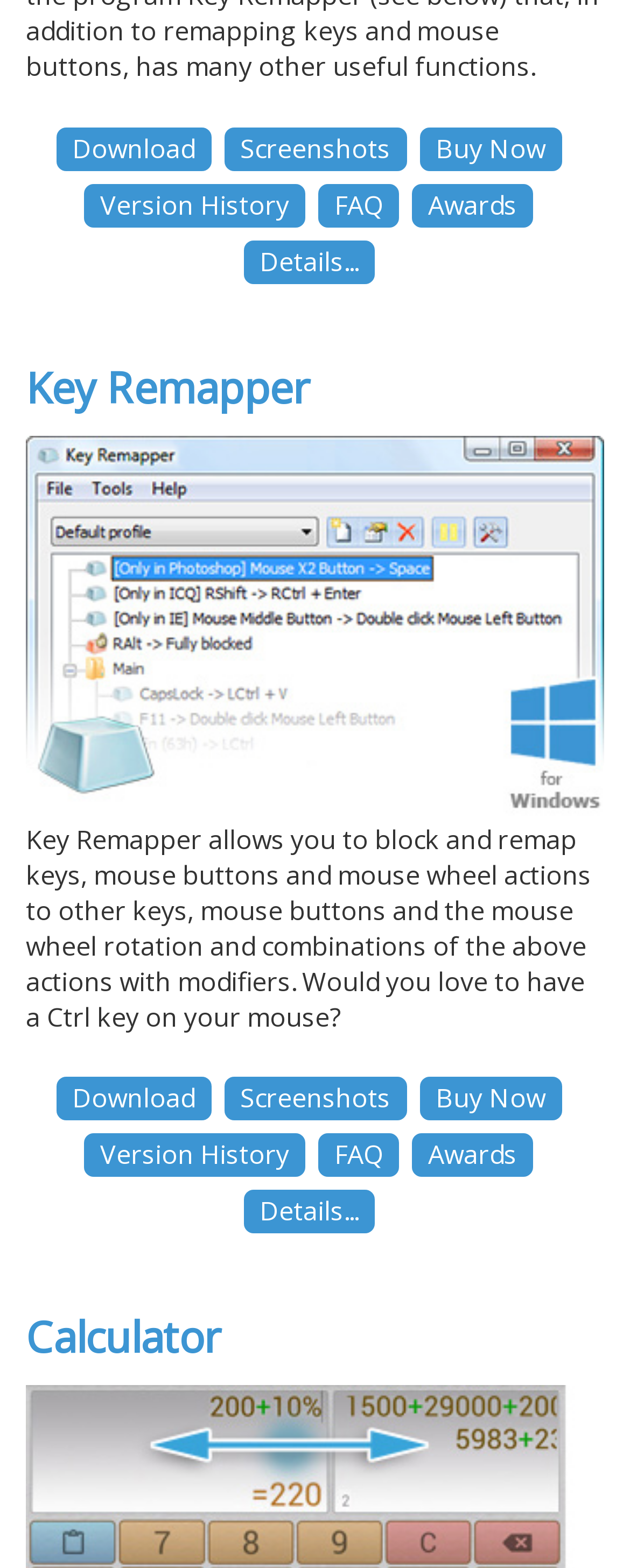Respond with a single word or short phrase to the following question: 
Are there any images on this webpage?

Yes